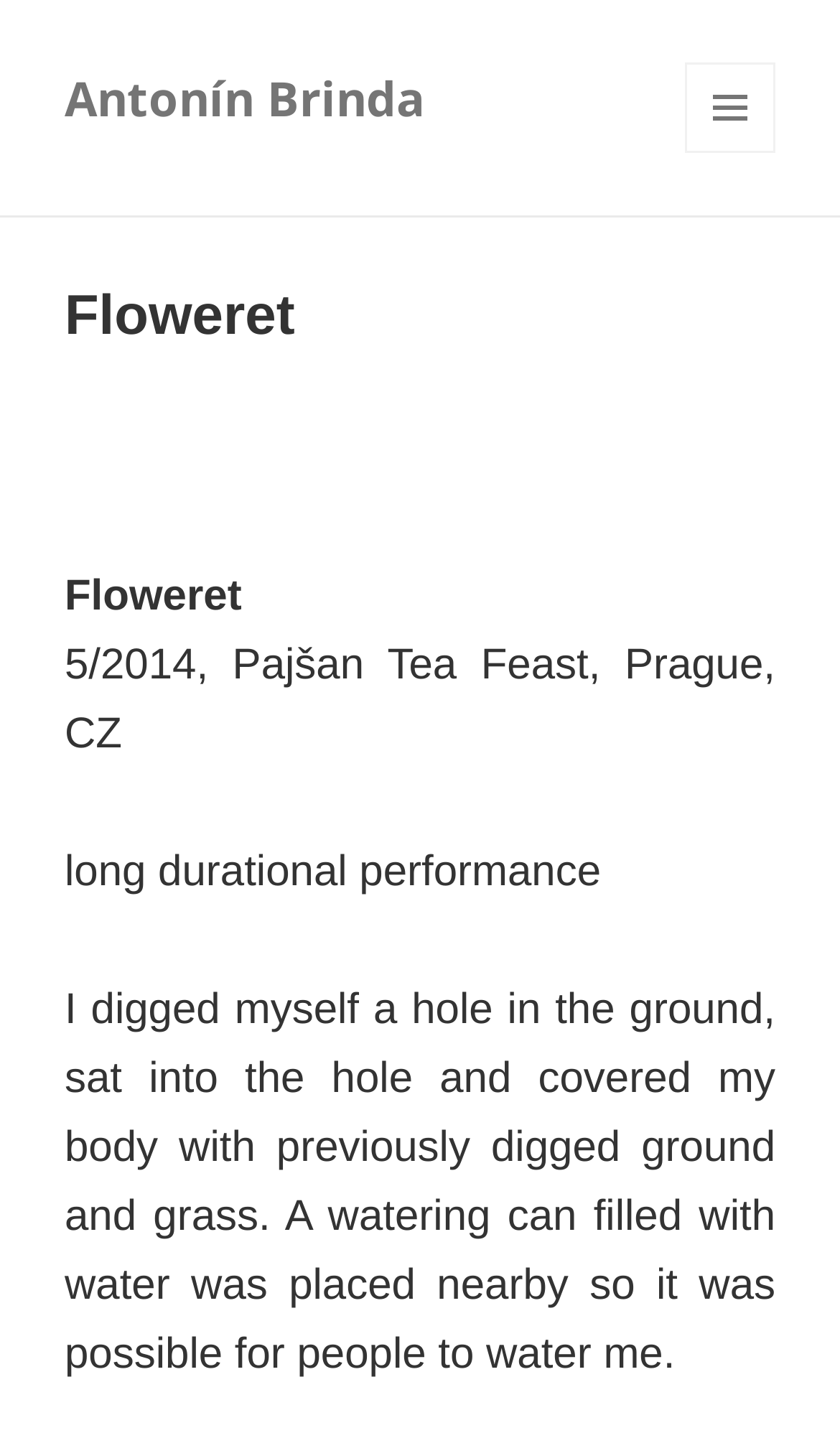Answer the question with a brief word or phrase:
What is the purpose of the watering can?

For people to water the artist